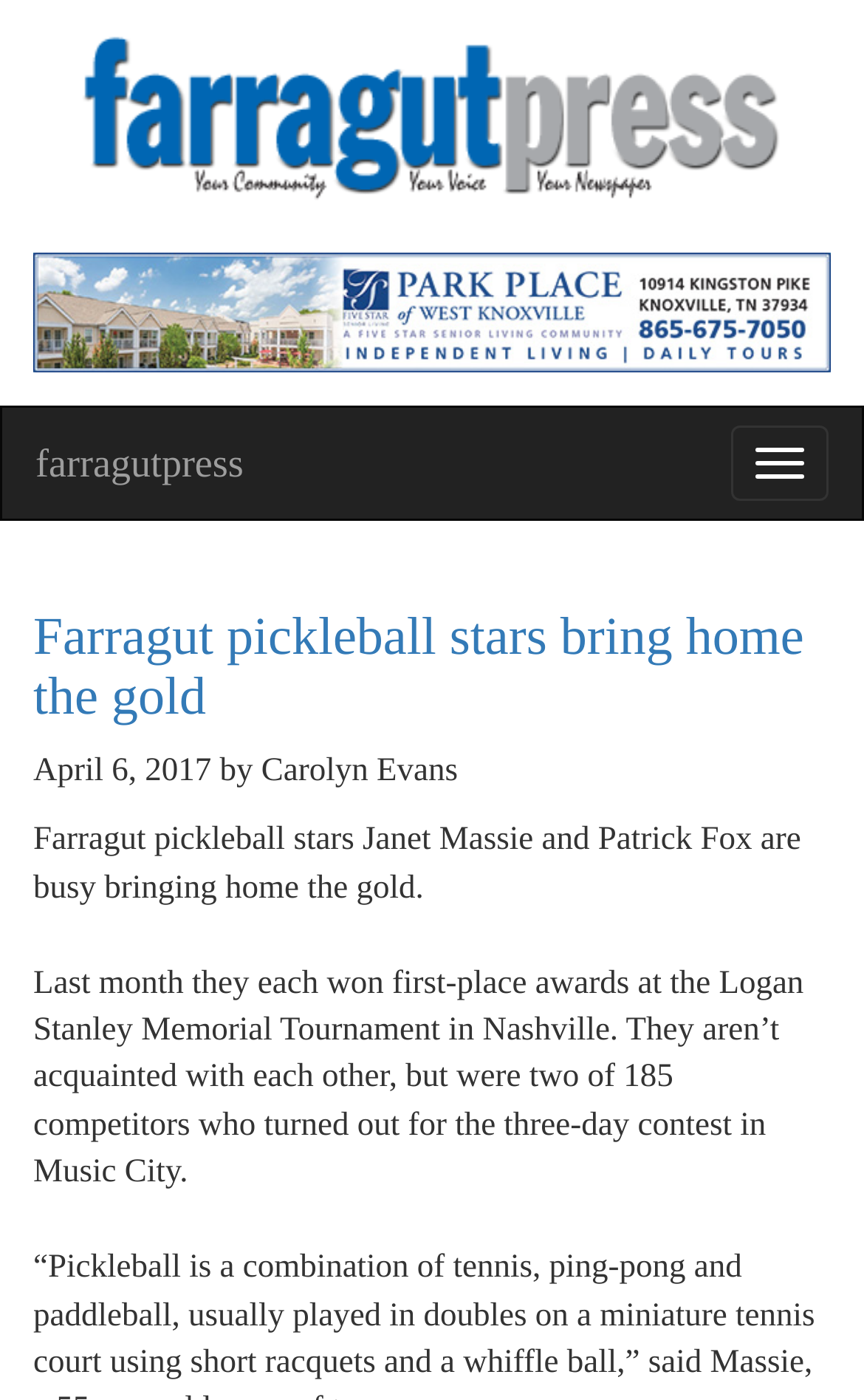What is the name of the tournament mentioned in the article? From the image, respond with a single word or brief phrase.

Logan Stanley Memorial Tournament